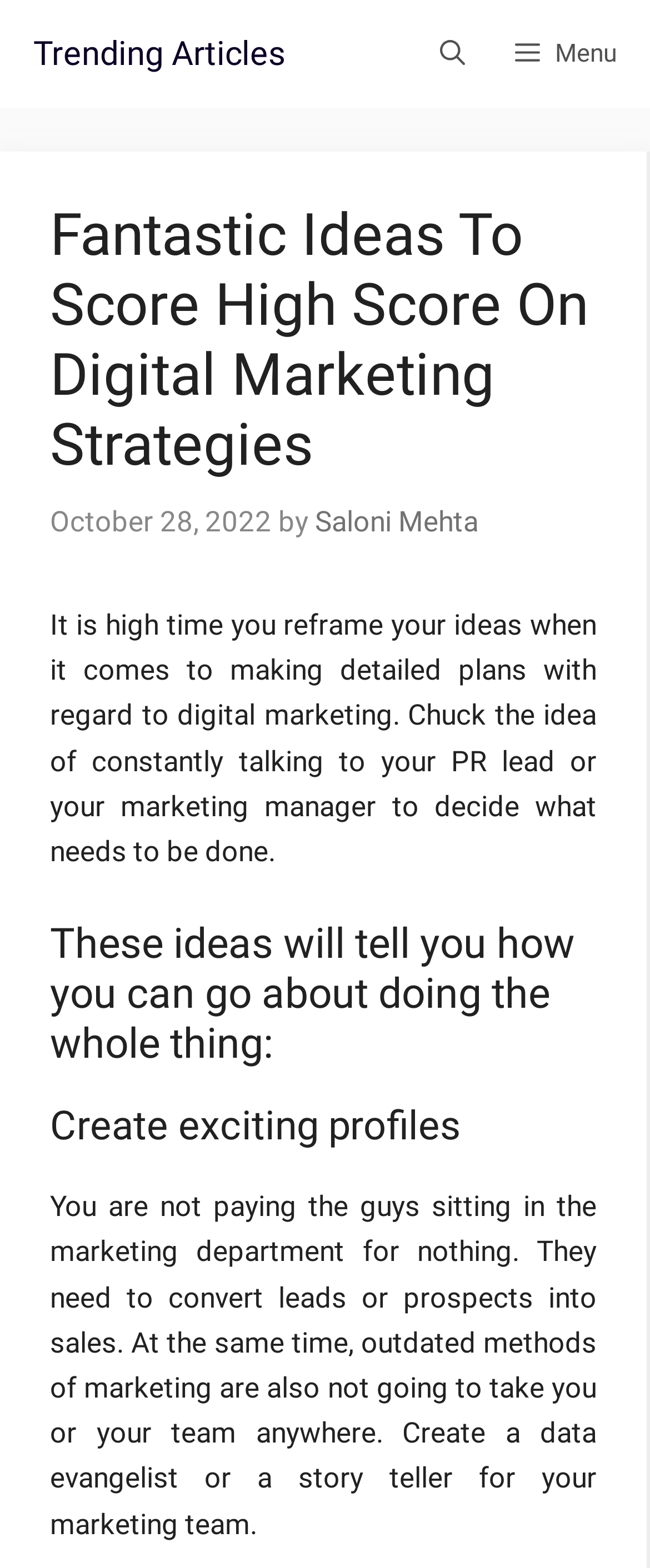What is the main topic of the article?
Look at the image and provide a short answer using one word or a phrase.

Digital Marketing Strategies